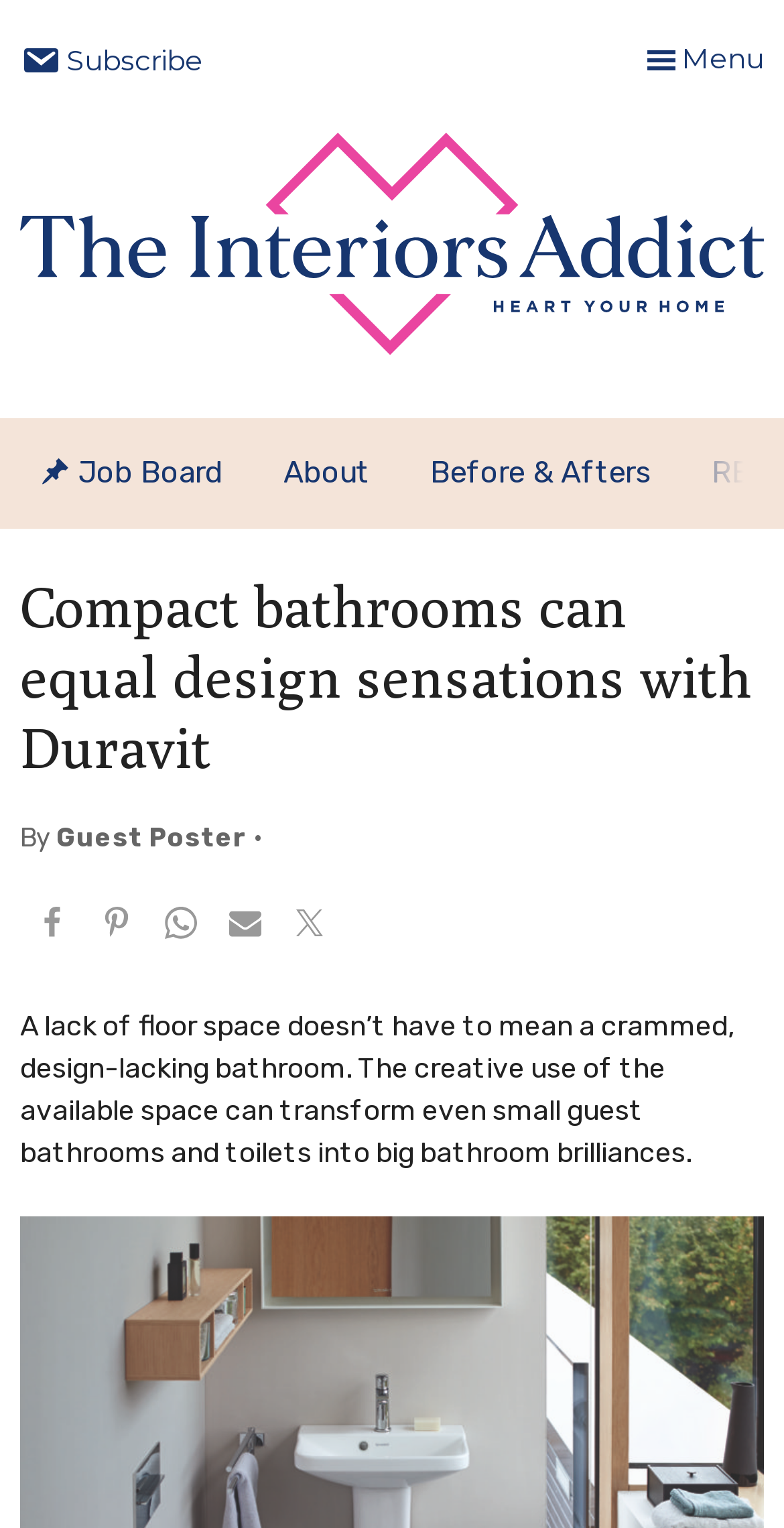What is the author of the article?
Look at the screenshot and respond with one word or a short phrase.

Guest Poster